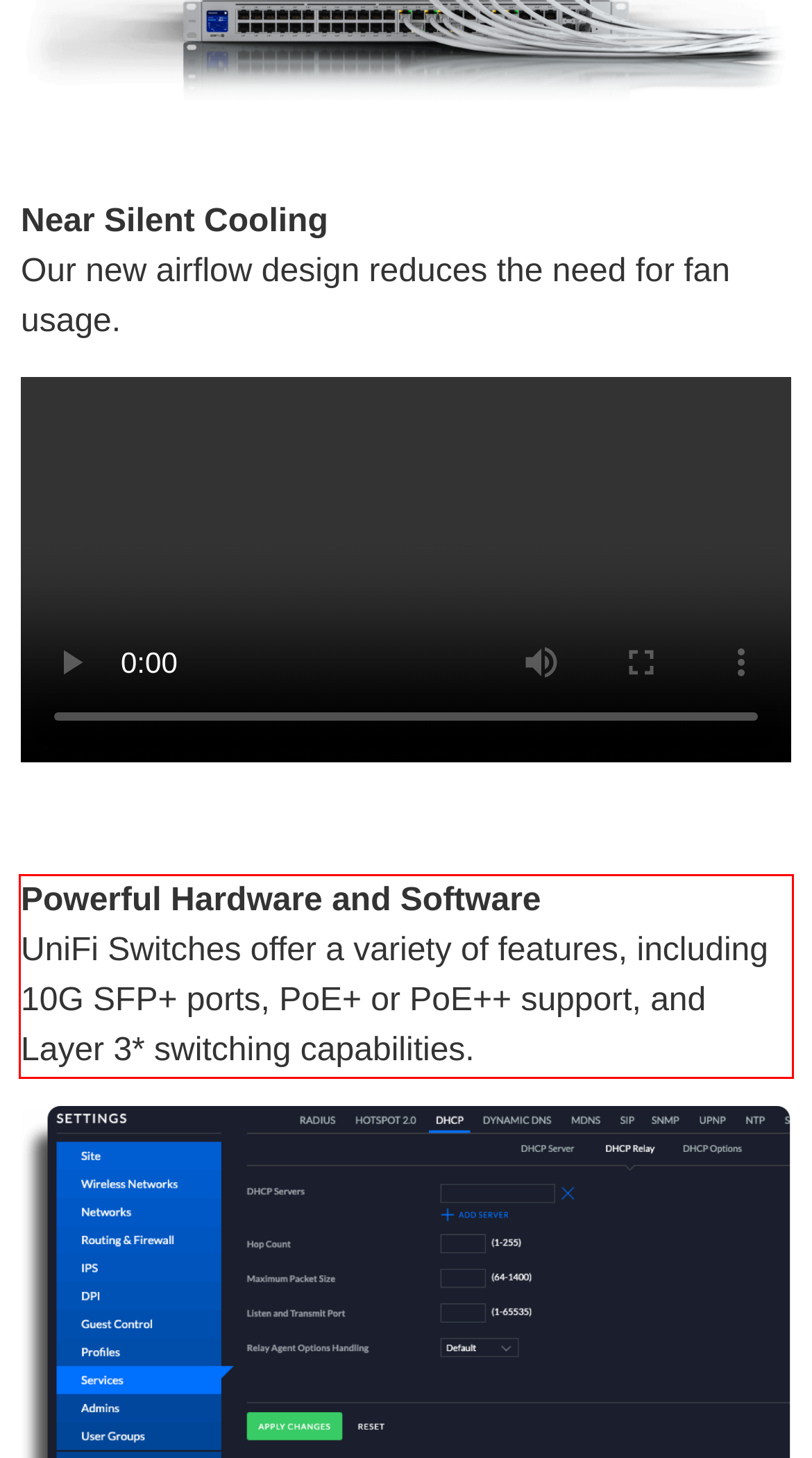Examine the screenshot of the webpage, locate the red bounding box, and perform OCR to extract the text contained within it.

Powerful Hardware and Software UniFi Switches offer a variety of features, including 10G SFP+ ports, PoE+ or PoE++ support, and Layer 3* switching capabilities.